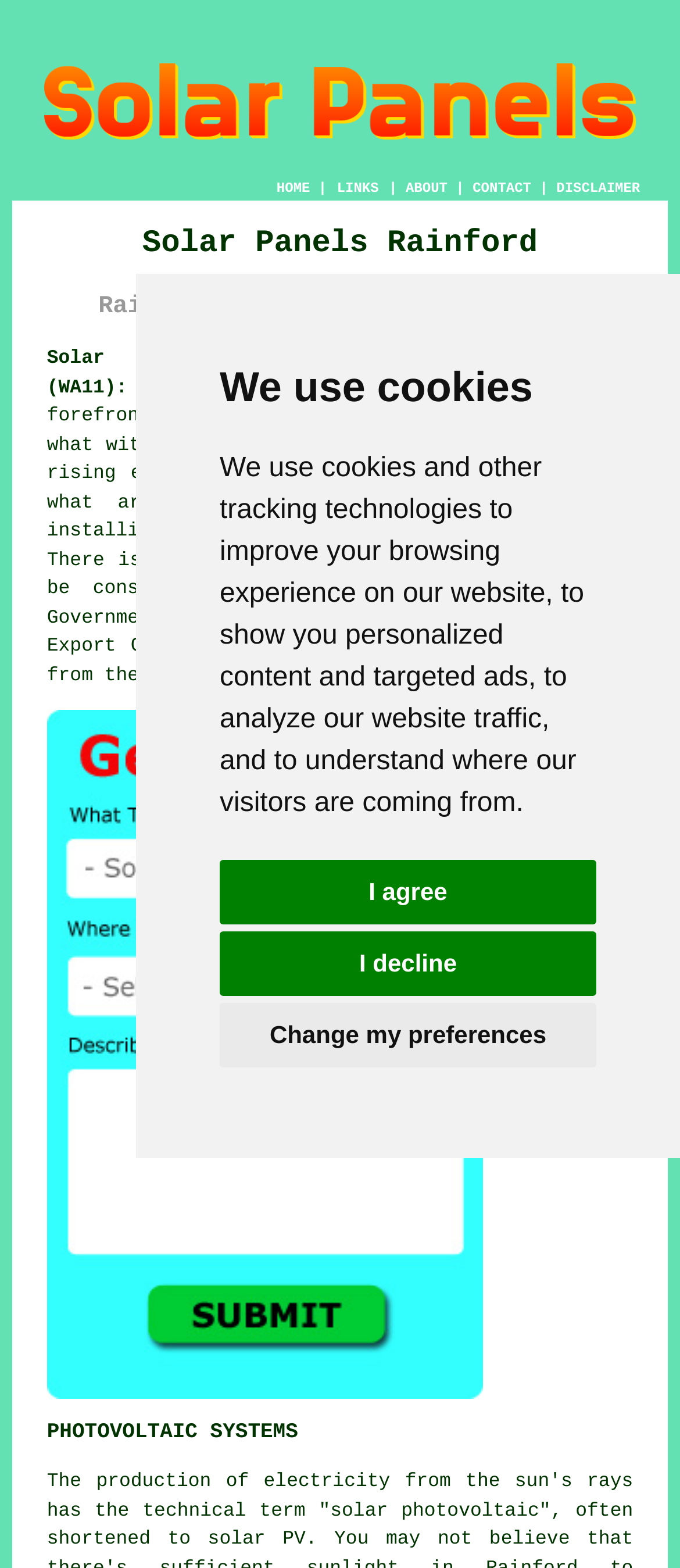What is the purpose of the 'I agree' button?
Using the image as a reference, answer with just one word or a short phrase.

Accept cookies